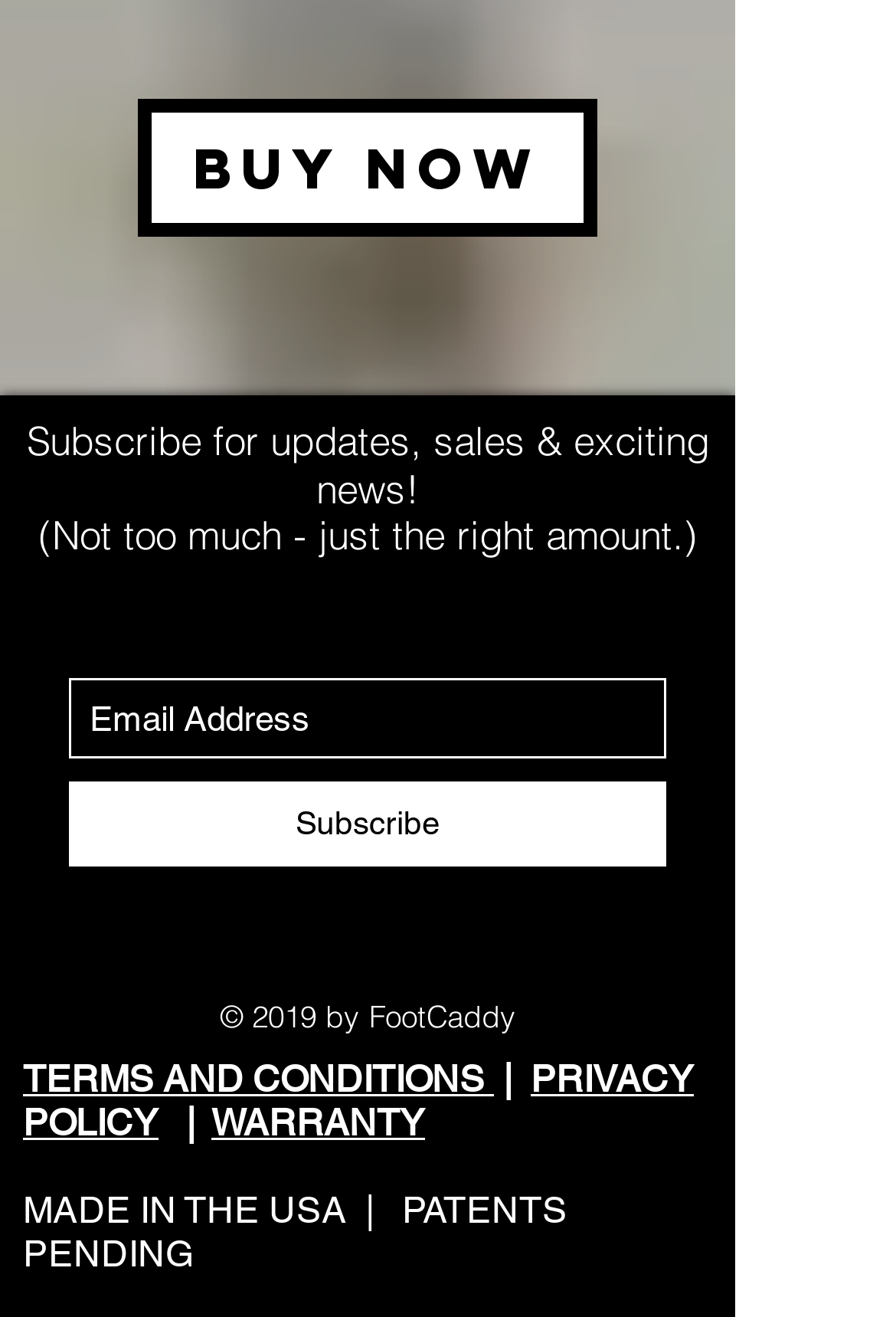Provide a brief response to the question using a single word or phrase: 
How many social media links are there?

4